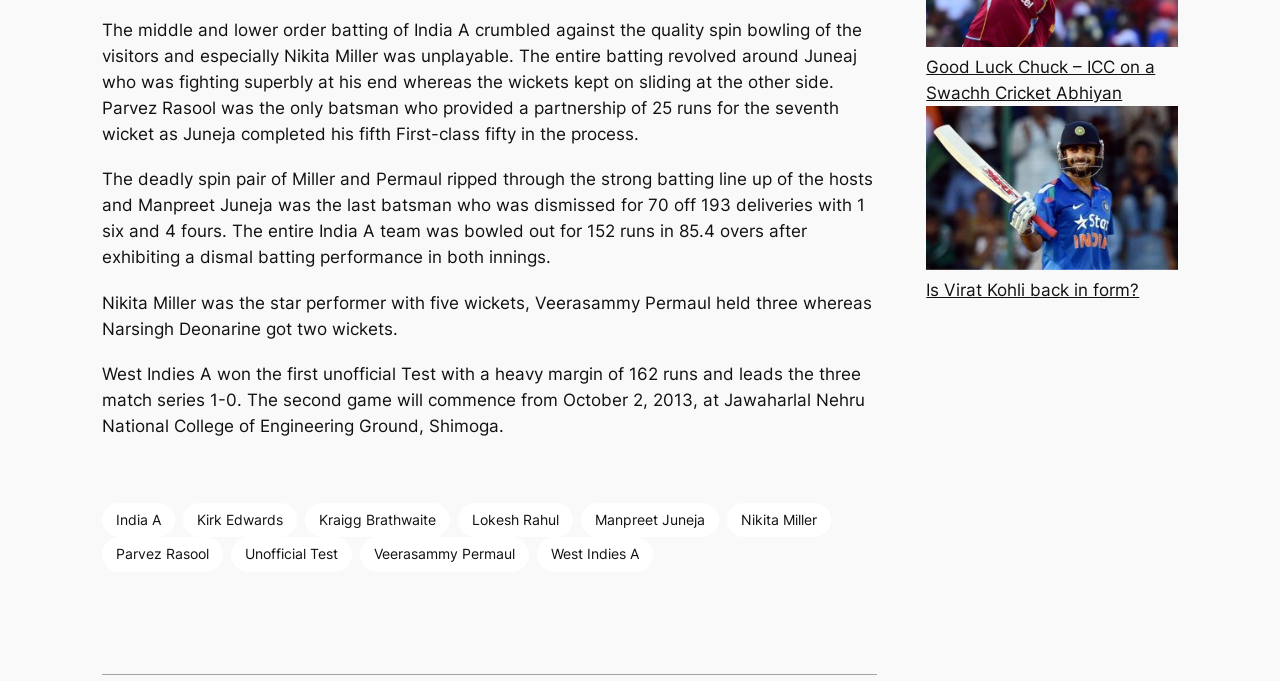Can you look at the image and give a comprehensive answer to the question:
What is the name of the ground where the second game will commence?

The answer can be found in the fourth paragraph of the text, which states 'The second game will commence from October 2, 2013, at Jawaharlal Nehru National College of Engineering Ground, Shimoga.'